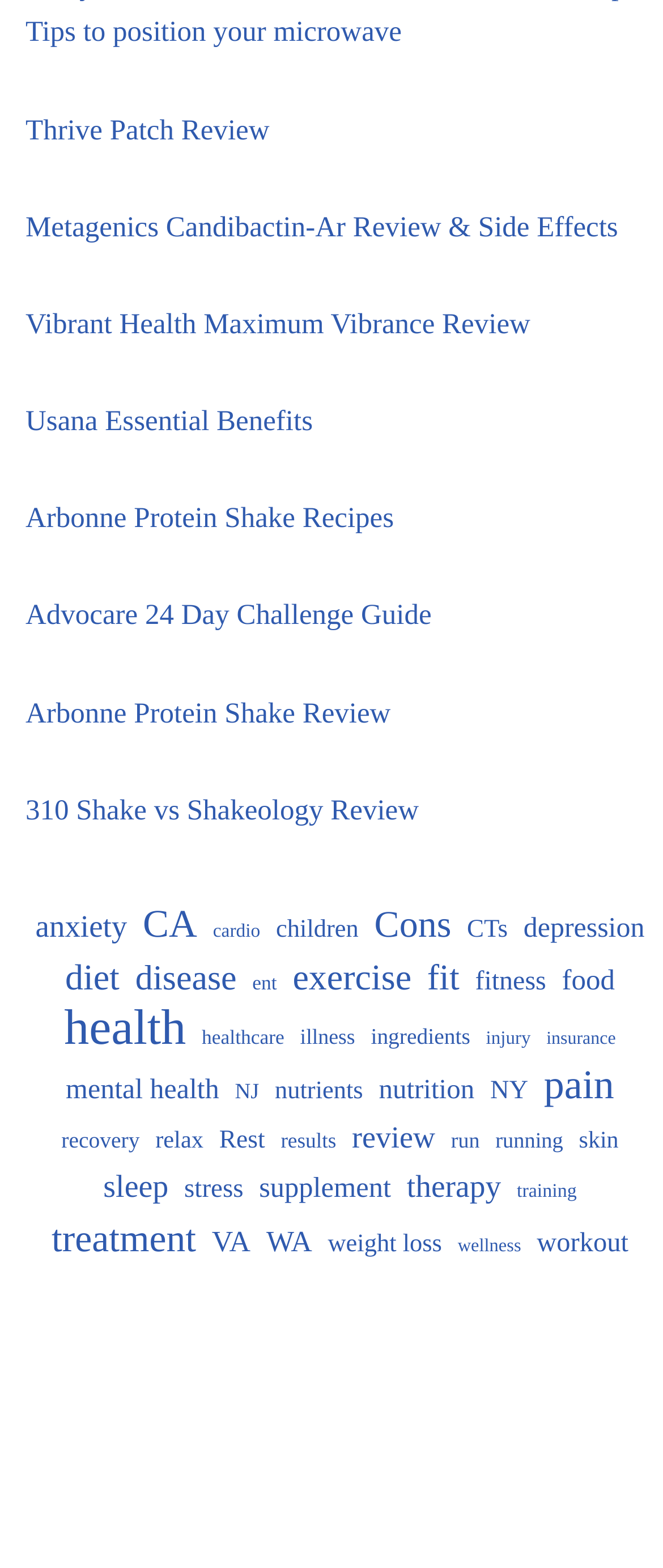Specify the bounding box coordinates of the element's area that should be clicked to execute the given instruction: "View anxiety related items". The coordinates should be four float numbers between 0 and 1, i.e., [left, top, right, bottom].

[0.053, 0.577, 0.192, 0.606]